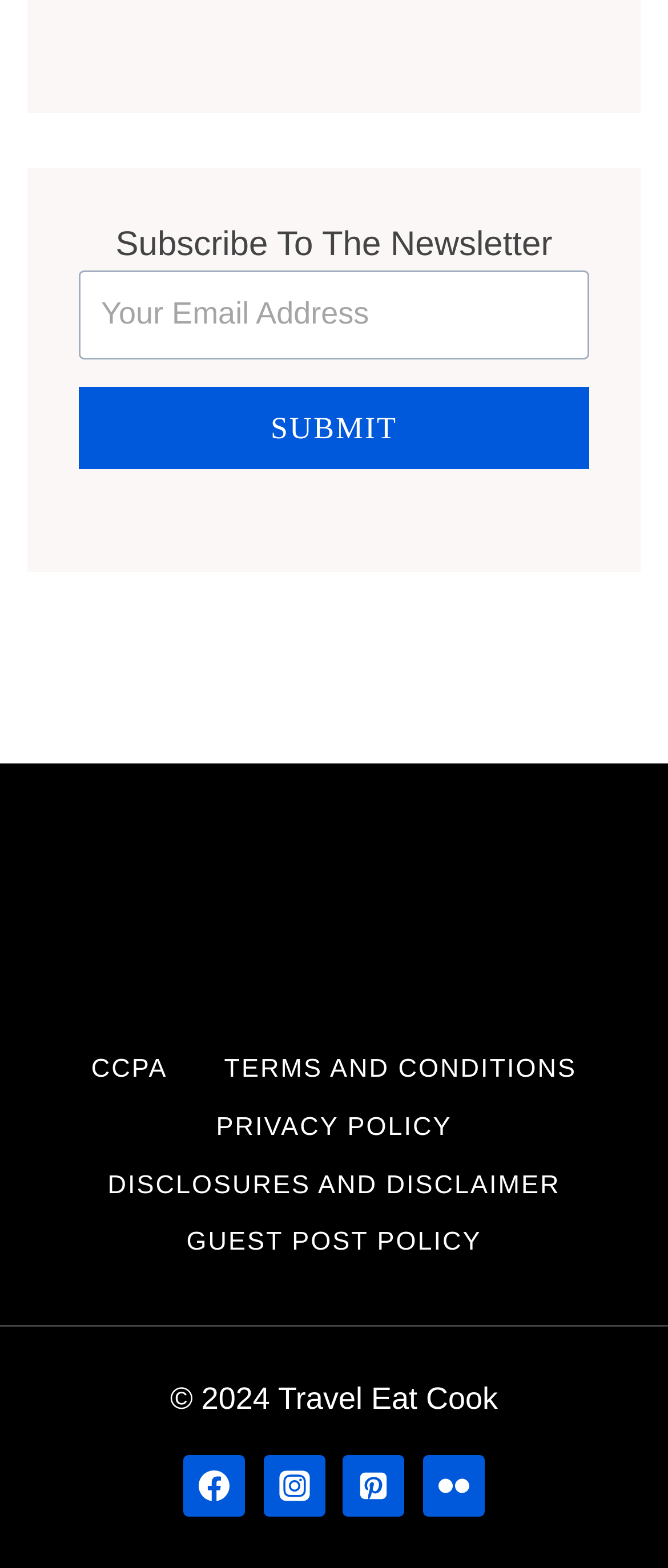What is the button text below the textbox?
Craft a detailed and extensive response to the question.

The button is located below the textbox labeled 'Your Email Address' and has the text 'SUBMIT', indicating that it is used to submit the email address to subscribe to a newsletter.